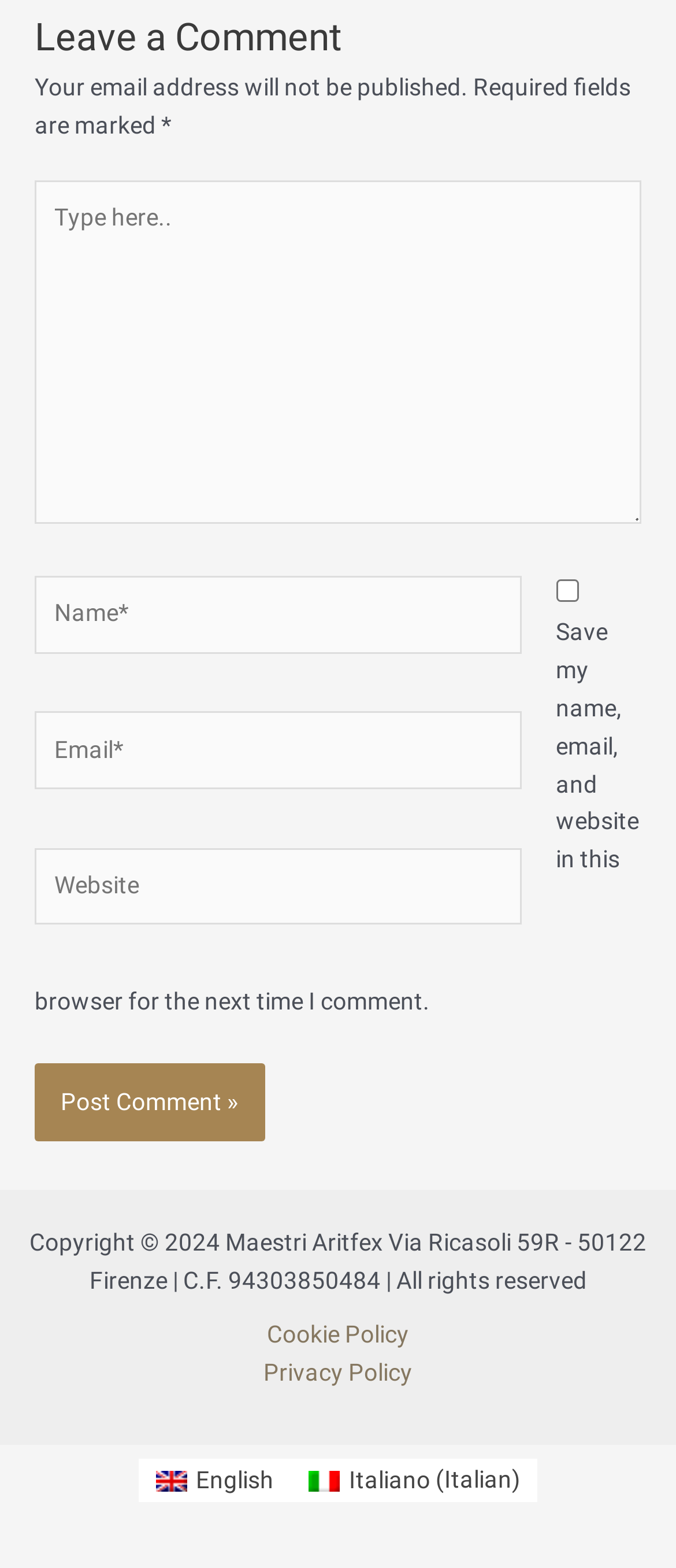Please provide the bounding box coordinates for the element that needs to be clicked to perform the following instruction: "Type your email". The coordinates should be given as four float numbers between 0 and 1, i.e., [left, top, right, bottom].

[0.051, 0.454, 0.771, 0.503]